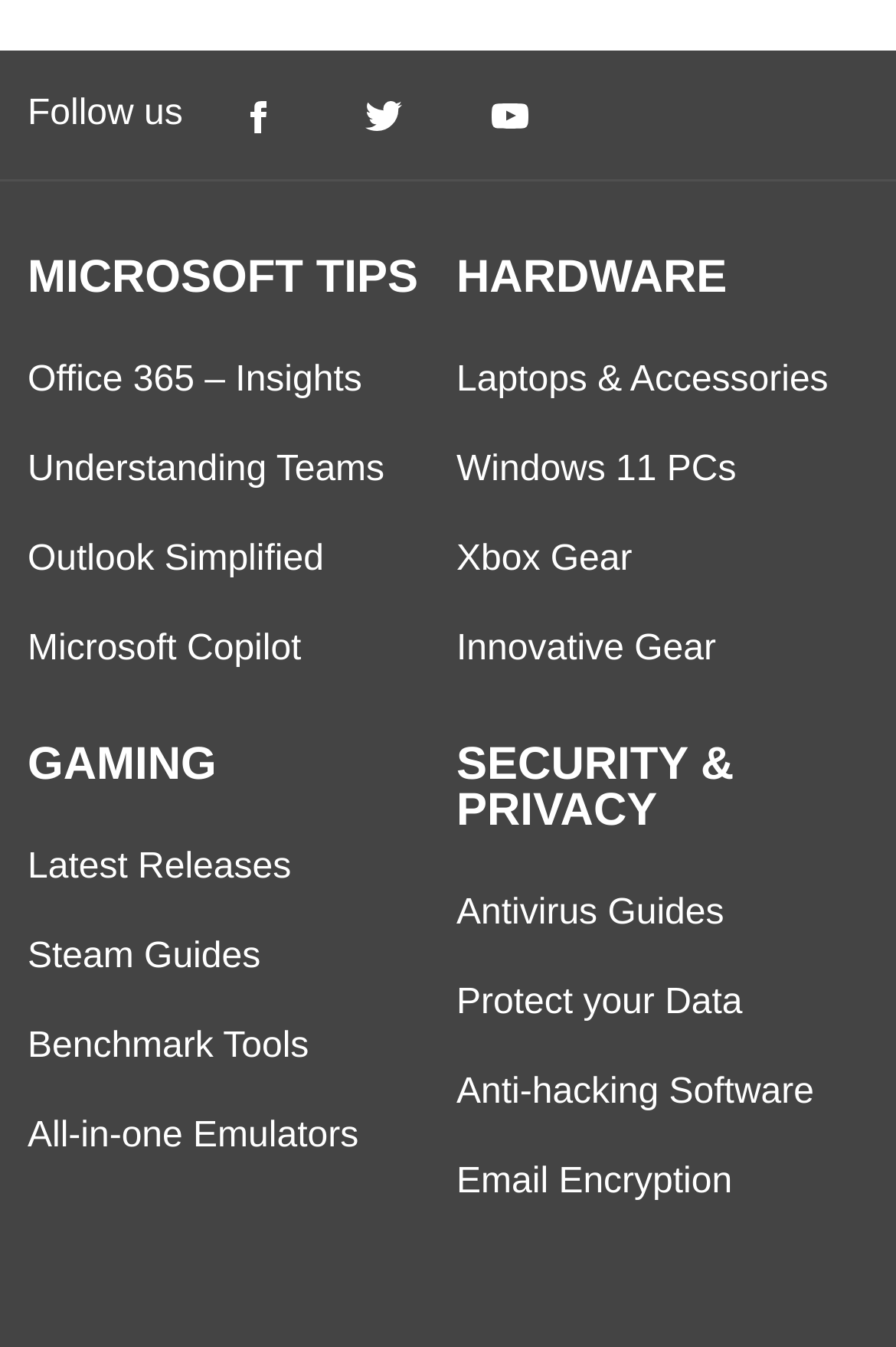What is the last link listed under GAMING?
Based on the visual, give a brief answer using one word or a short phrase.

All-in-one Emulators